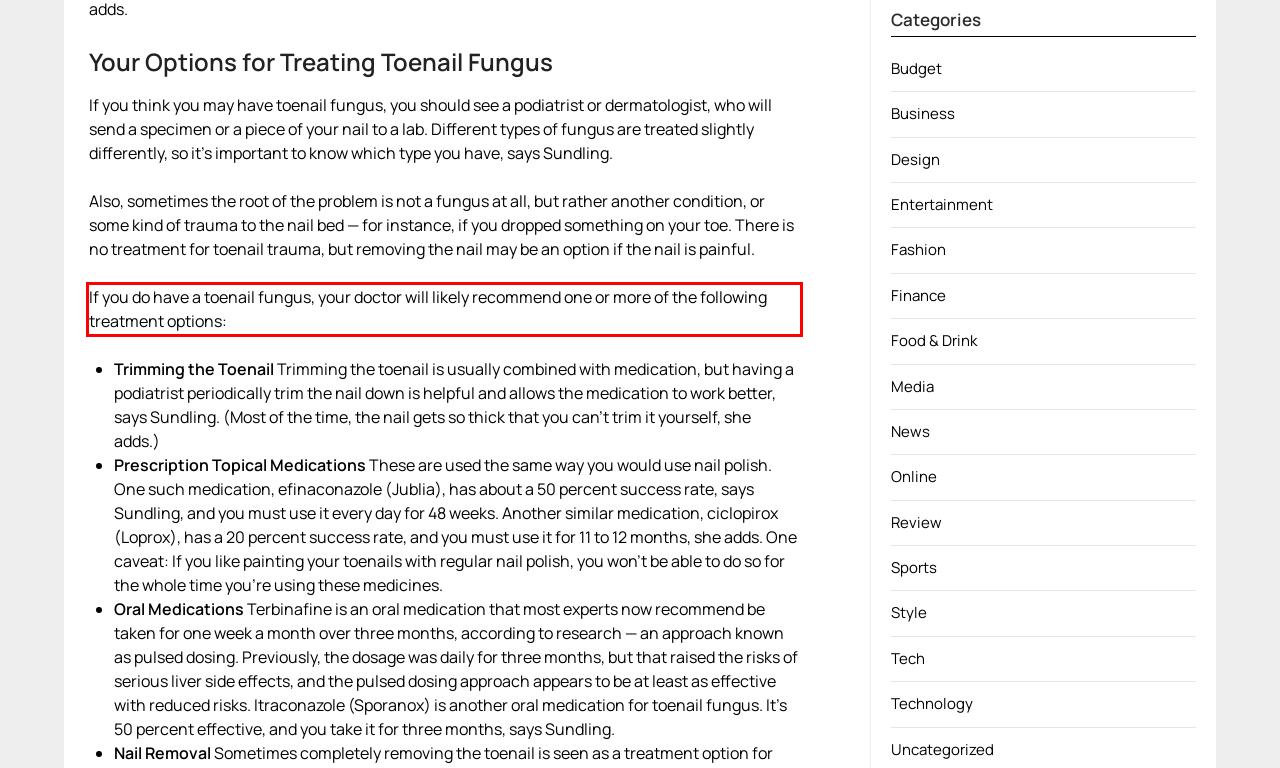Identify and transcribe the text content enclosed by the red bounding box in the given screenshot.

If you do have a toenail fungus, your doctor will likely recommend one or more of the following treatment options: